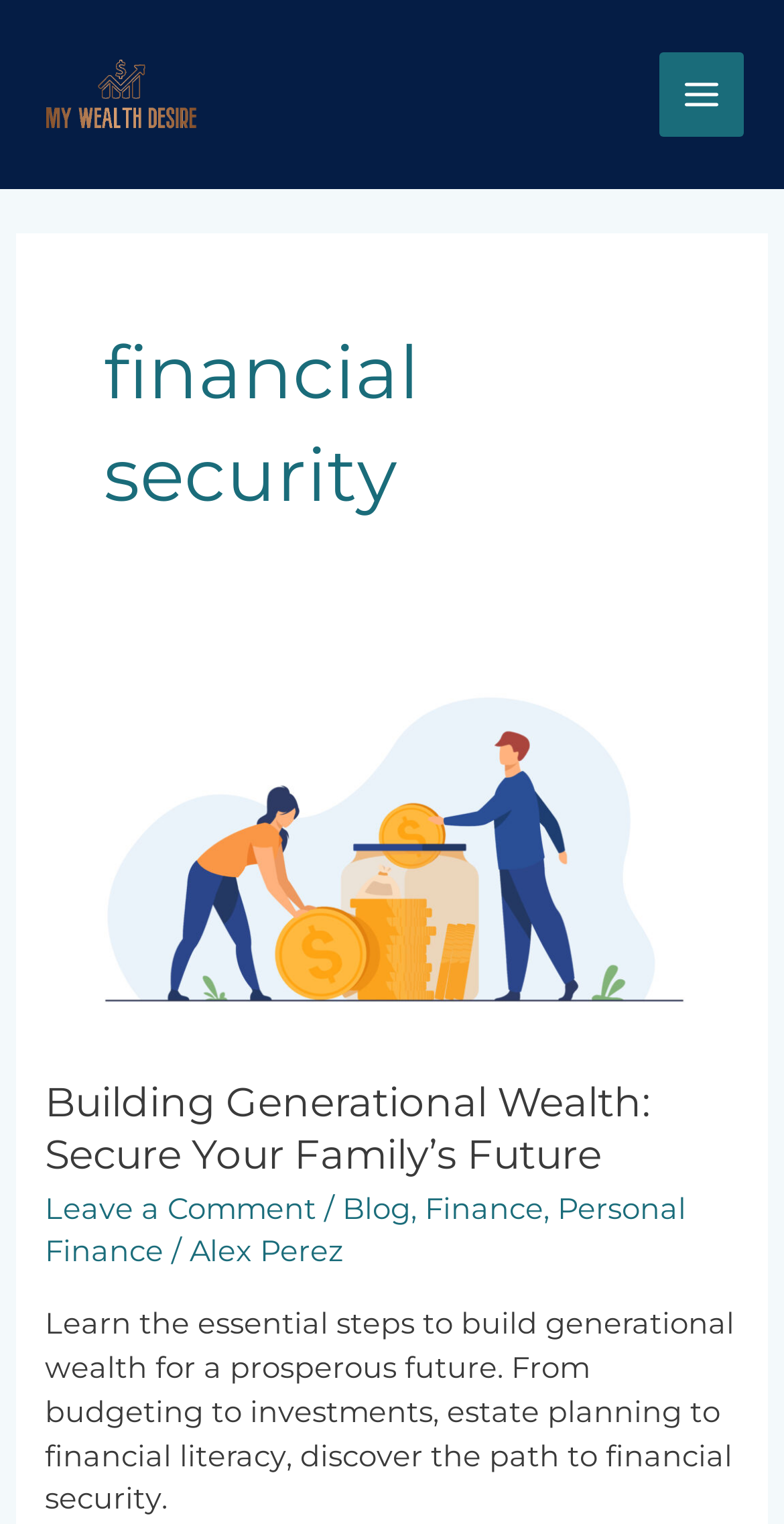Show me the bounding box coordinates of the clickable region to achieve the task as per the instruction: "open MAIN MENU".

[0.841, 0.034, 0.949, 0.09]